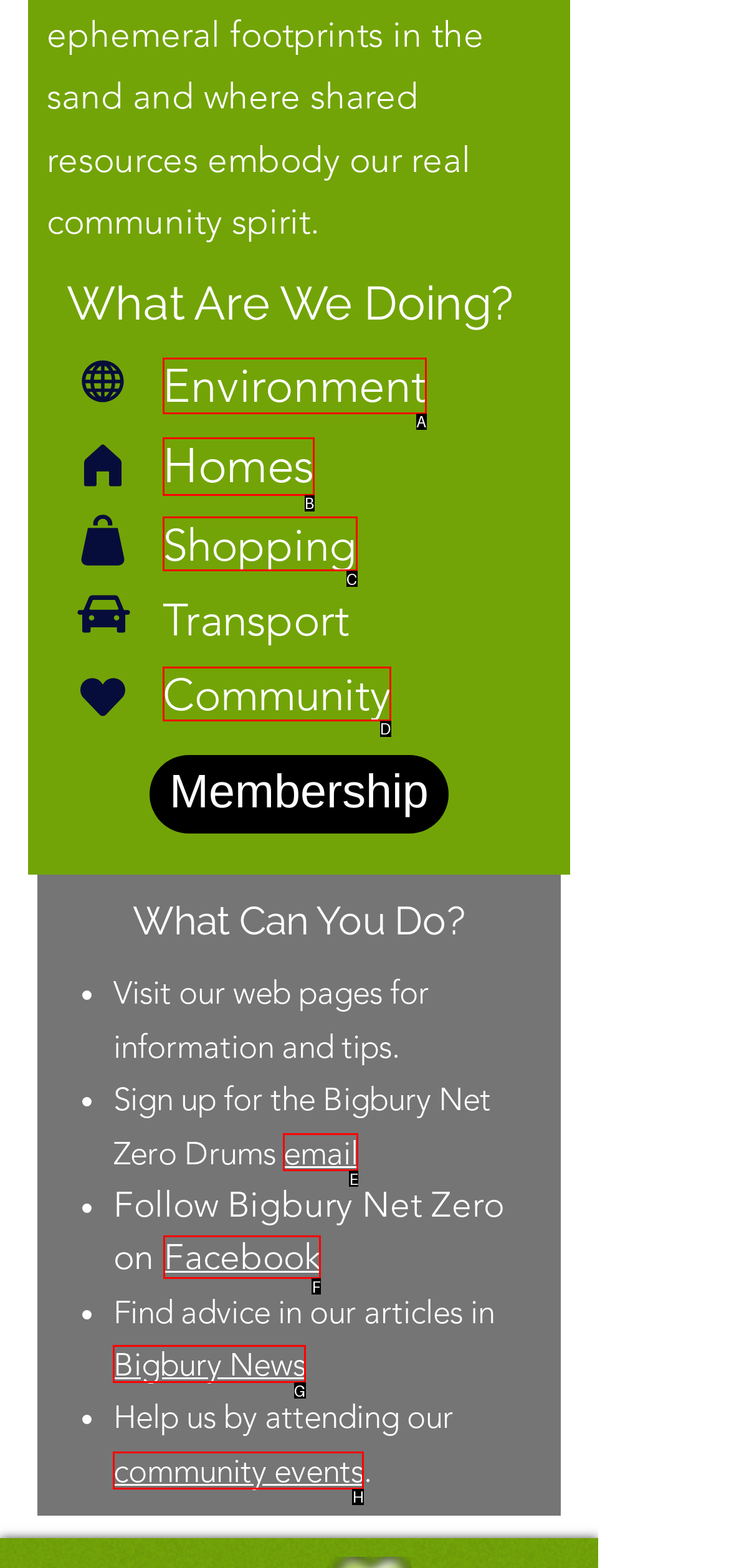Figure out which option to click to perform the following task: Read Bigbury News
Provide the letter of the correct option in your response.

G